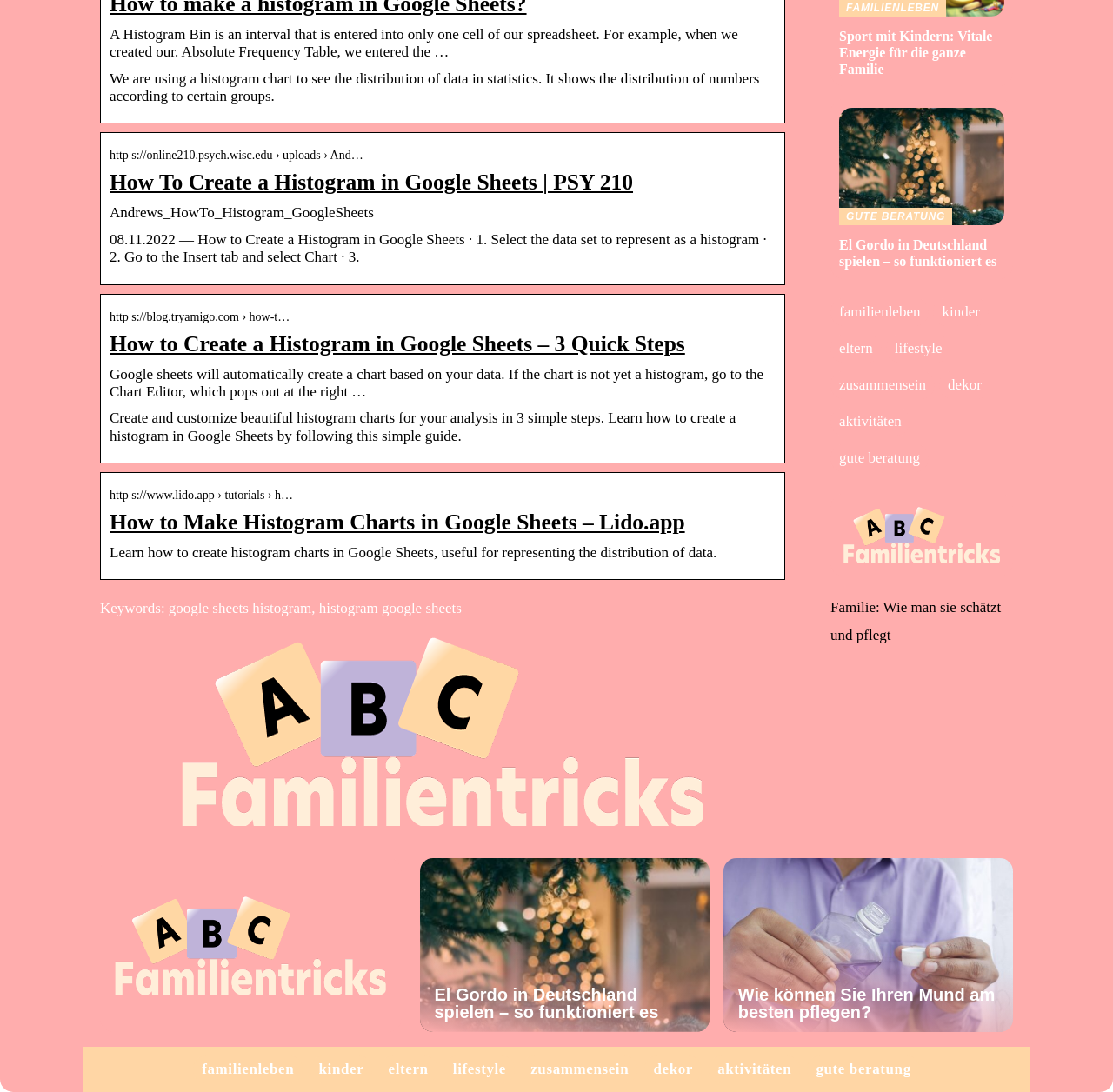Locate the bounding box coordinates of the element that should be clicked to fulfill the instruction: "Click the link to get more information on Google Sheets histogram".

[0.098, 0.284, 0.26, 0.296]